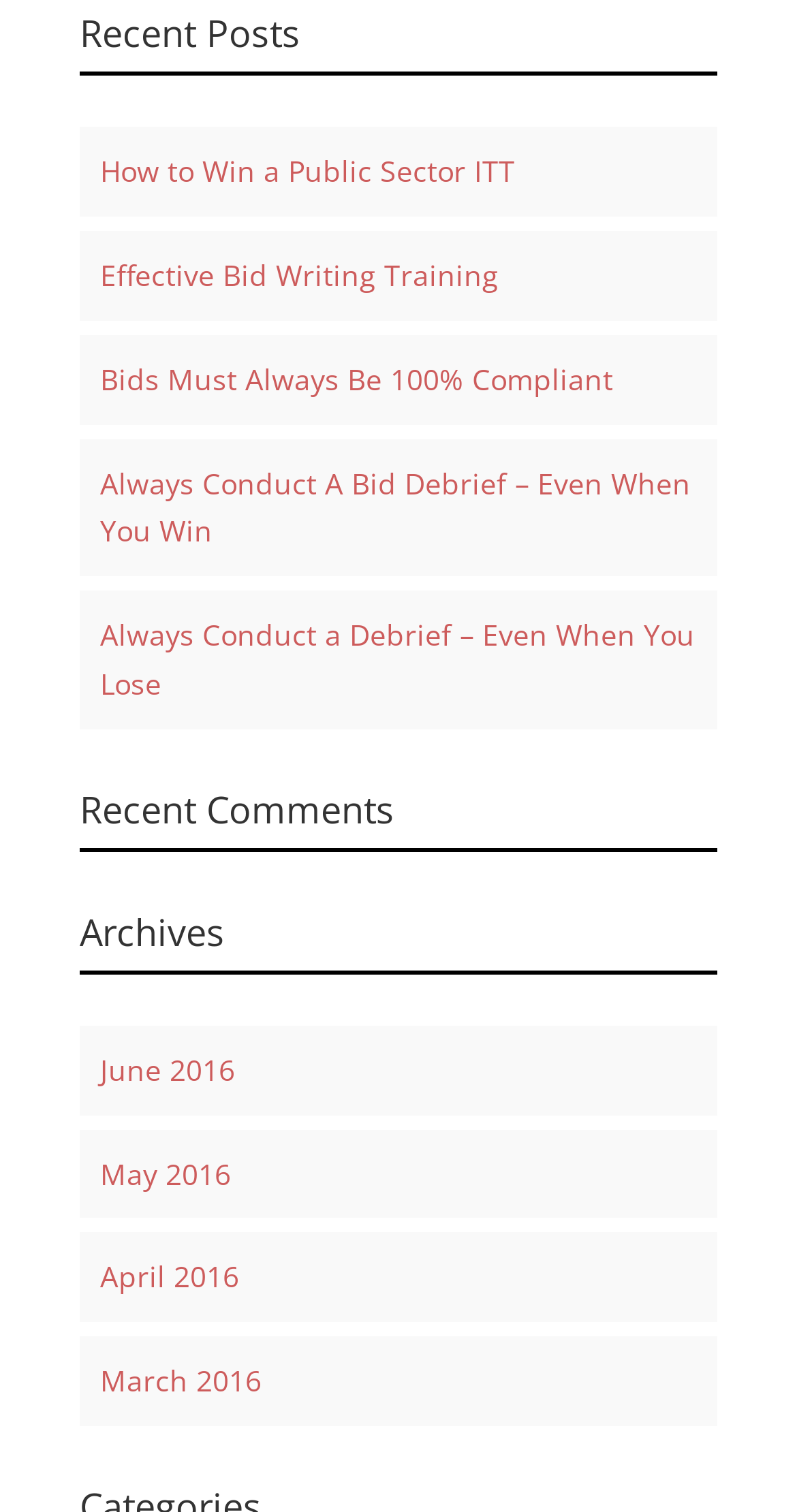Identify the bounding box coordinates for the element you need to click to achieve the following task: "view comments". Provide the bounding box coordinates as four float numbers between 0 and 1, in the form [left, top, right, bottom].

[0.1, 0.523, 0.9, 0.563]